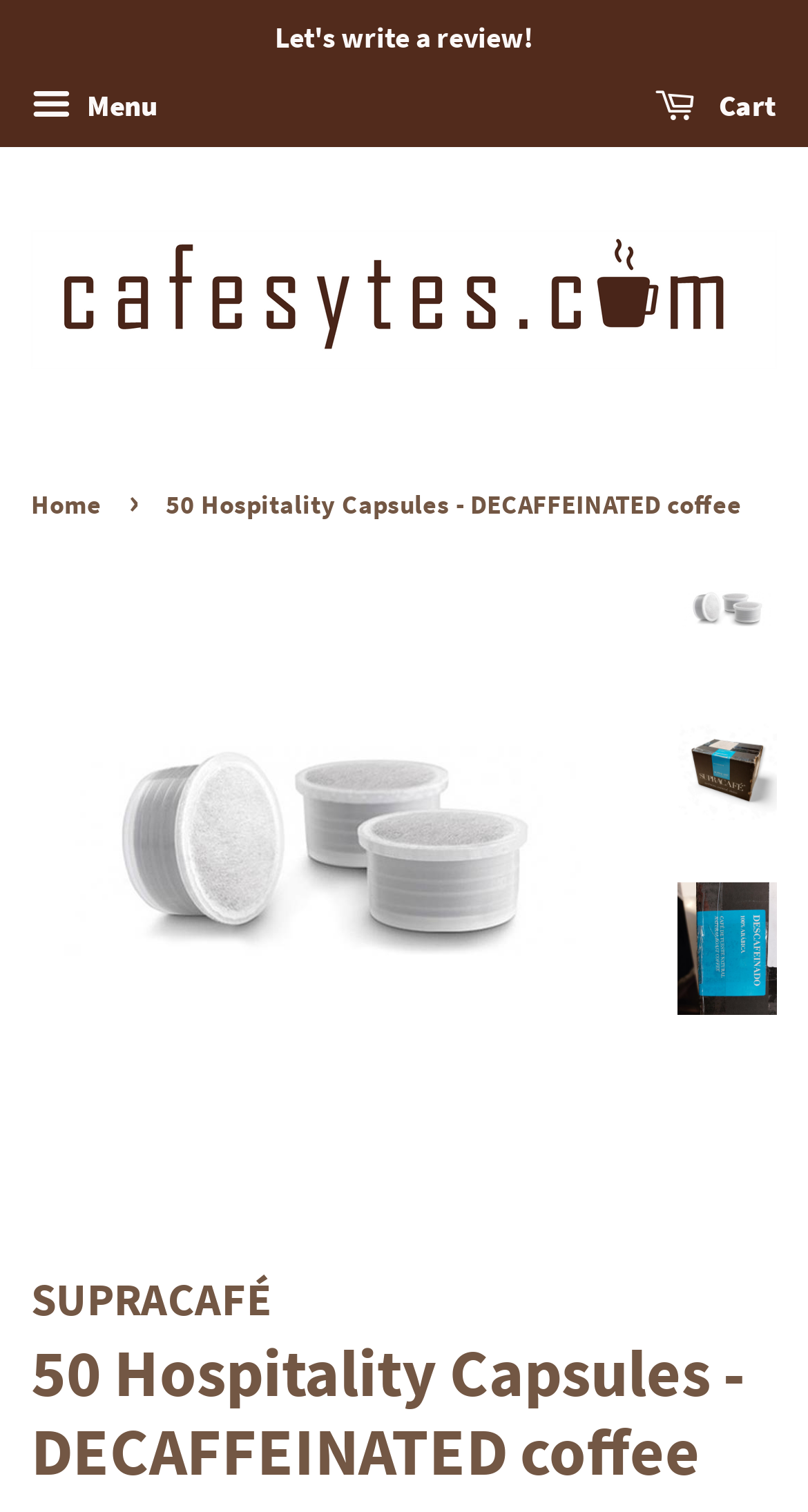How many capsules are in a case?
Please give a detailed and thorough answer to the question, covering all relevant points.

I found the text '50 Hospitality Capsules' in multiple locations on the webpage, including the navigation breadcrumbs and the image captions, which suggests that a case of this product contains 50 capsules.